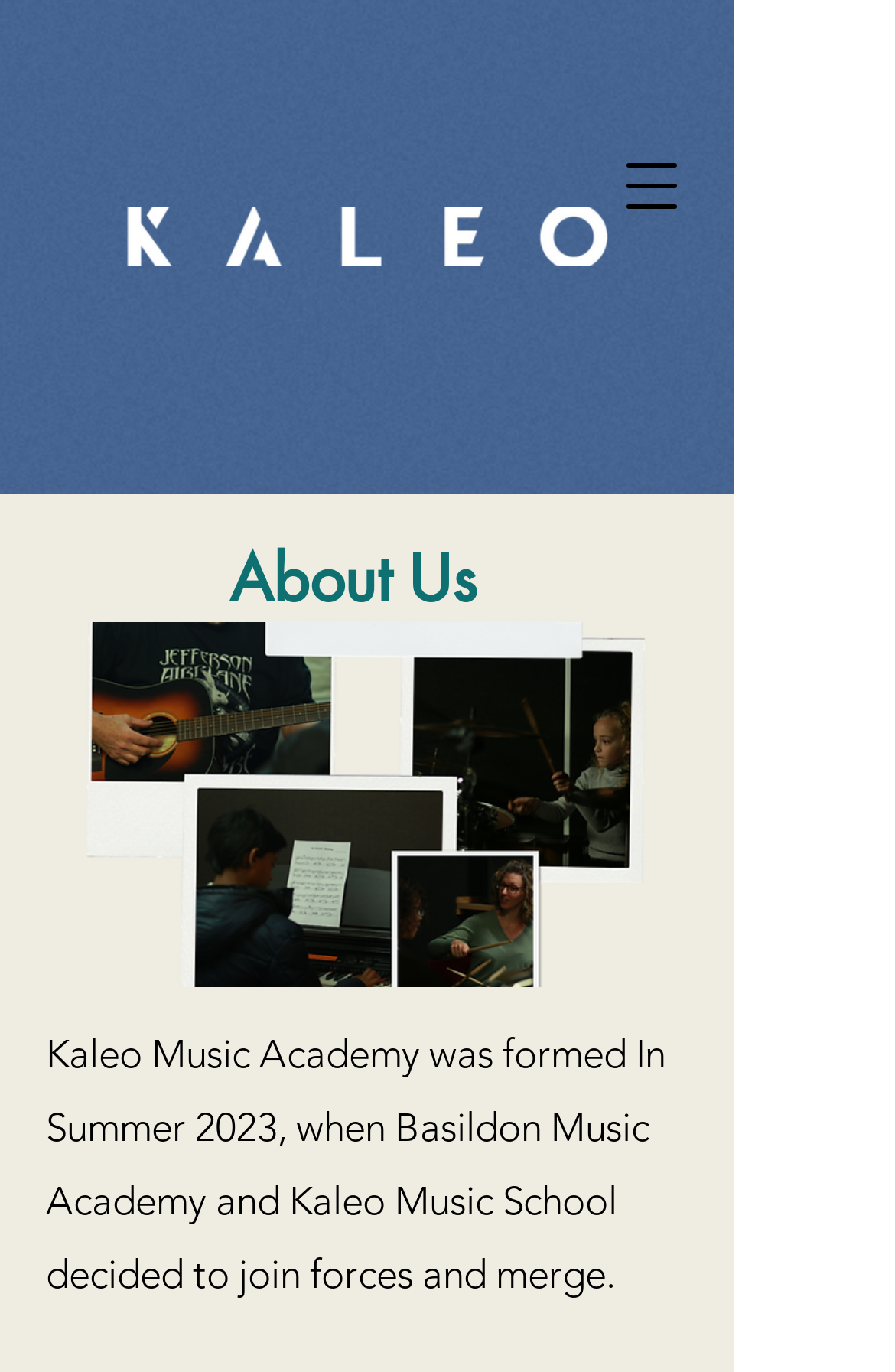Given the webpage screenshot and the description, determine the bounding box coordinates (top-left x, top-left y, bottom-right x, bottom-right y) that define the location of the UI element matching this description: aria-label="alt.text.label.Facebook"

[0.879, 0.211, 0.931, 0.244]